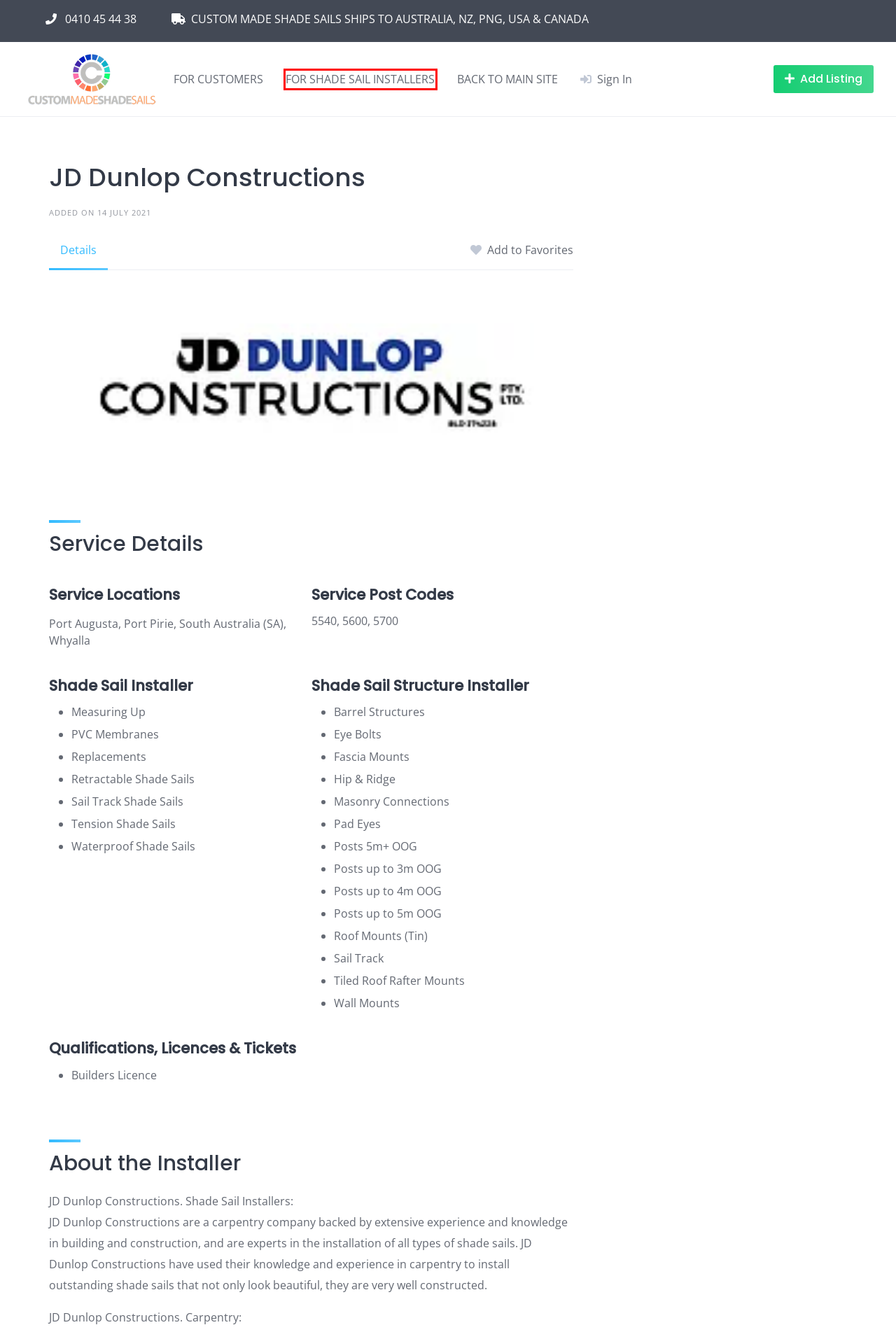Assess the screenshot of a webpage with a red bounding box and determine which webpage description most accurately matches the new page after clicking the element within the red box. Here are the options:
A. FOR SHADE SAIL INSTALLERS – Shade Sail Installer Directory
B. Newcastle Shade Sails – Shade Sail Installers Newcastle and Hunter Valley Region
C. Listings by Jamie – Shade Sail Installer Directory
D. Sunshine Coast Shade Sails » Shade Sail Installations
E. Order Custom Made Shade Sails Online » Wholesale, DIY & Supply Only
F. Home - Shade Sails Western Sydney
G. Welcome to Northside Shade Sails - Suppliers and installers of shade sails
H. Premium Australia Wide Customised Shade Sails » Custom Made Shade Sails

A